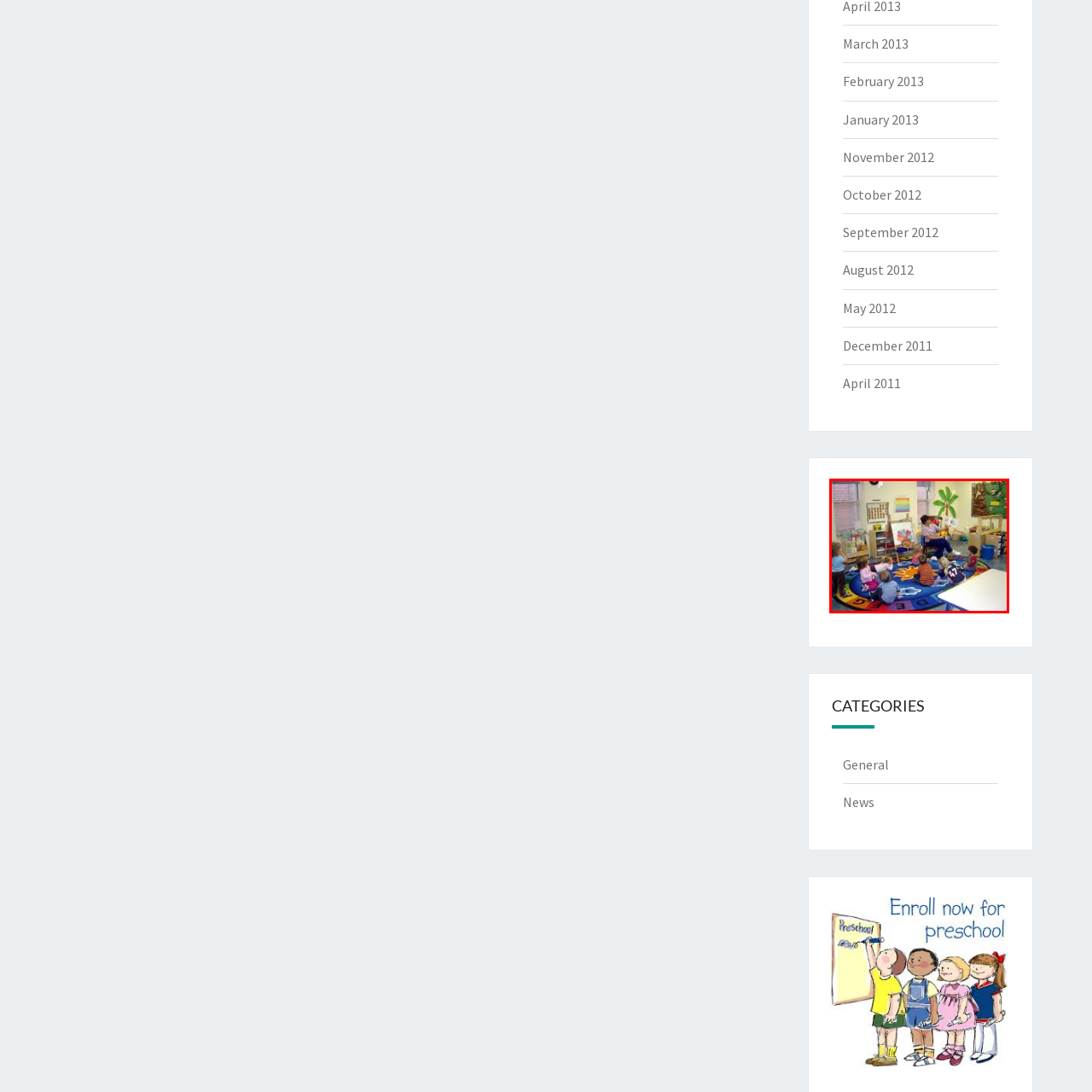Thoroughly describe the scene captured inside the red-bordered section of the image.

In a vibrant and engaging classroom setting, a dedicated teacher sits in a cozy chair, reading a story to a group of attentive young children. The kids, seated in a semi-circle on a colorful area rug adorned with playful motifs, are captivated by the story being shared. Behind them, the classroom is decorated with bright artwork and educational materials, including a large tree painted on the wall and various learning centers visible in the background. The atmosphere is warm and inviting, fostering a love for reading and exploration among the children. This scene beautifully captures the essence of early childhood education, where imagination and learning come together.